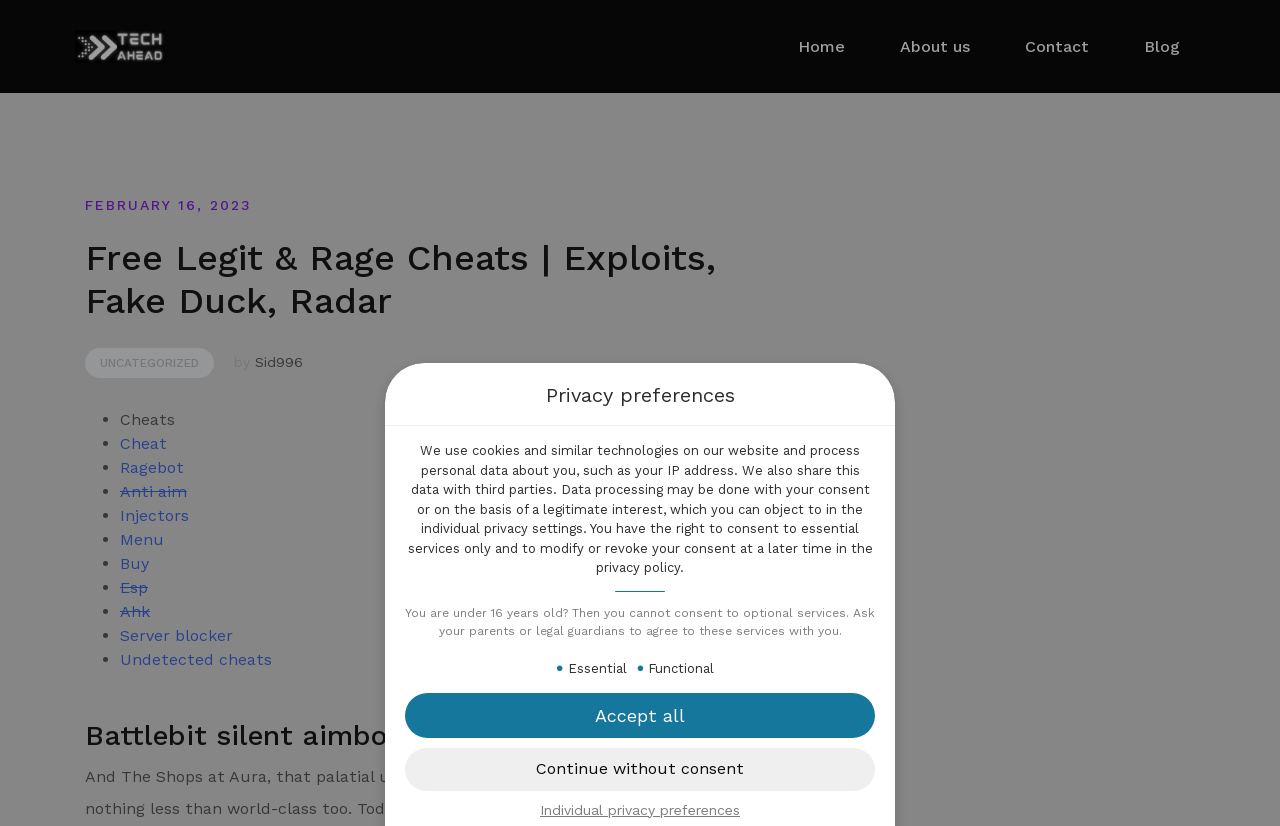Create a detailed description of the webpage's content and layout.

This webpage appears to be a blog or article page focused on cheats and exploits for games. At the top left, there is a logo and a link to "Tech Ahead" with an accompanying image. To the right of the logo, there are four navigation links: "Home", "About us", "Contact", and "Blog".

Below the navigation links, there is a header section with a title "Free Legit & Rage Cheats | Exploits, Fake Duck, Radar" and a subheading "by Sid996" with a date "FEBRUARY 16, 2023". Underneath the header, there is a list of links to various cheats and exploits, including "Cheats", "Cheat", "Ragebot", "Anti aim", "Injectors", "Menu", "Buy", "Esp", "Ahk", "Server blocker", and "Undetected cheats". Each list item is preceded by a bullet point.

Further down the page, there is a heading "Battlebit silent aimbot". Below this heading, there is a section discussing privacy preferences, including a paragraph of text explaining how the website uses cookies and processes personal data. There are also several buttons and links related to privacy settings, including "Essential", "Functional", "Accept all", "Continue without consent", and "Individual privacy preferences".